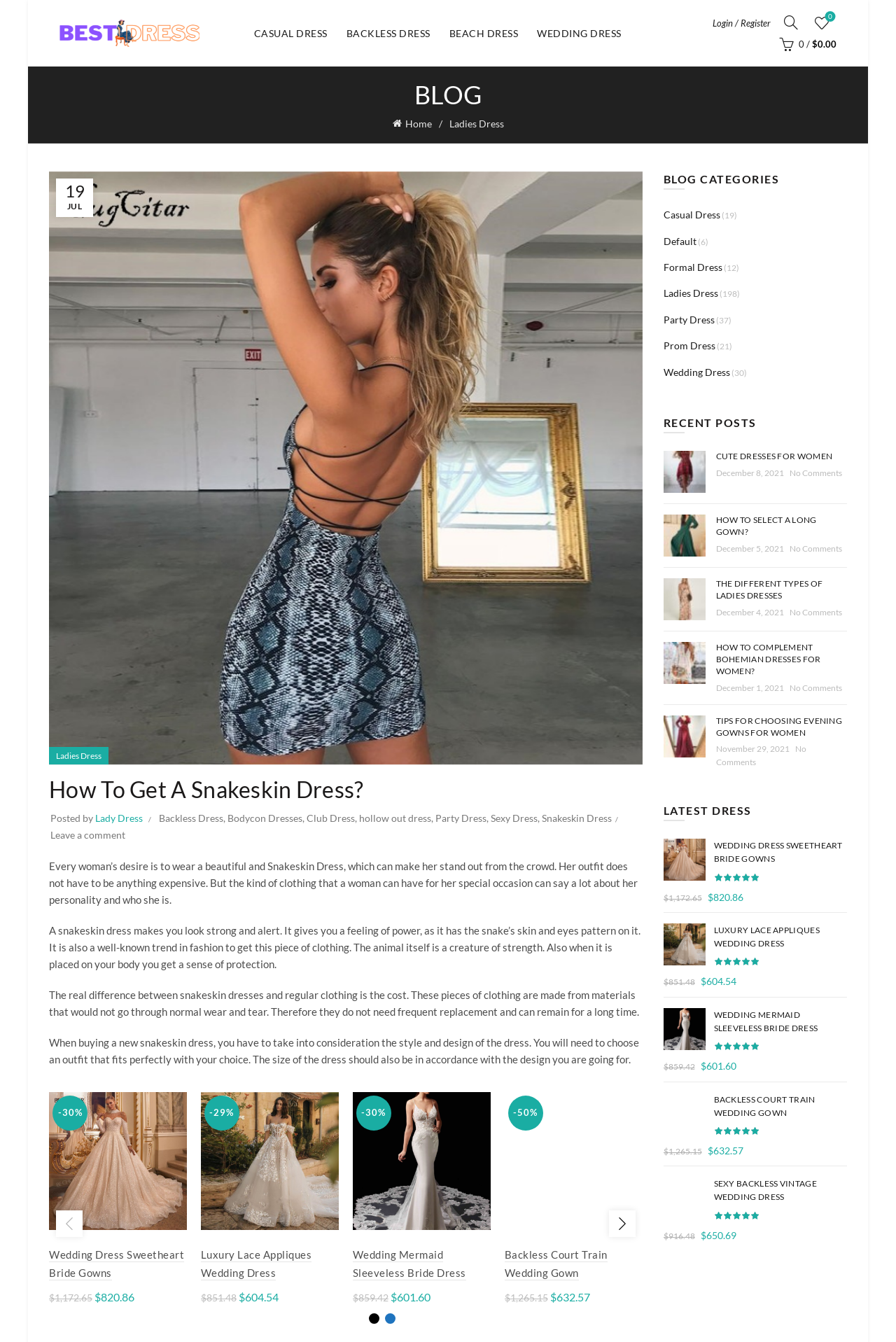Please specify the bounding box coordinates of the area that should be clicked to accomplish the following instruction: "Click on 'CASUAL DRESS'". The coordinates should consist of four float numbers between 0 and 1, i.e., [left, top, right, bottom].

[0.273, 0.0, 0.375, 0.05]